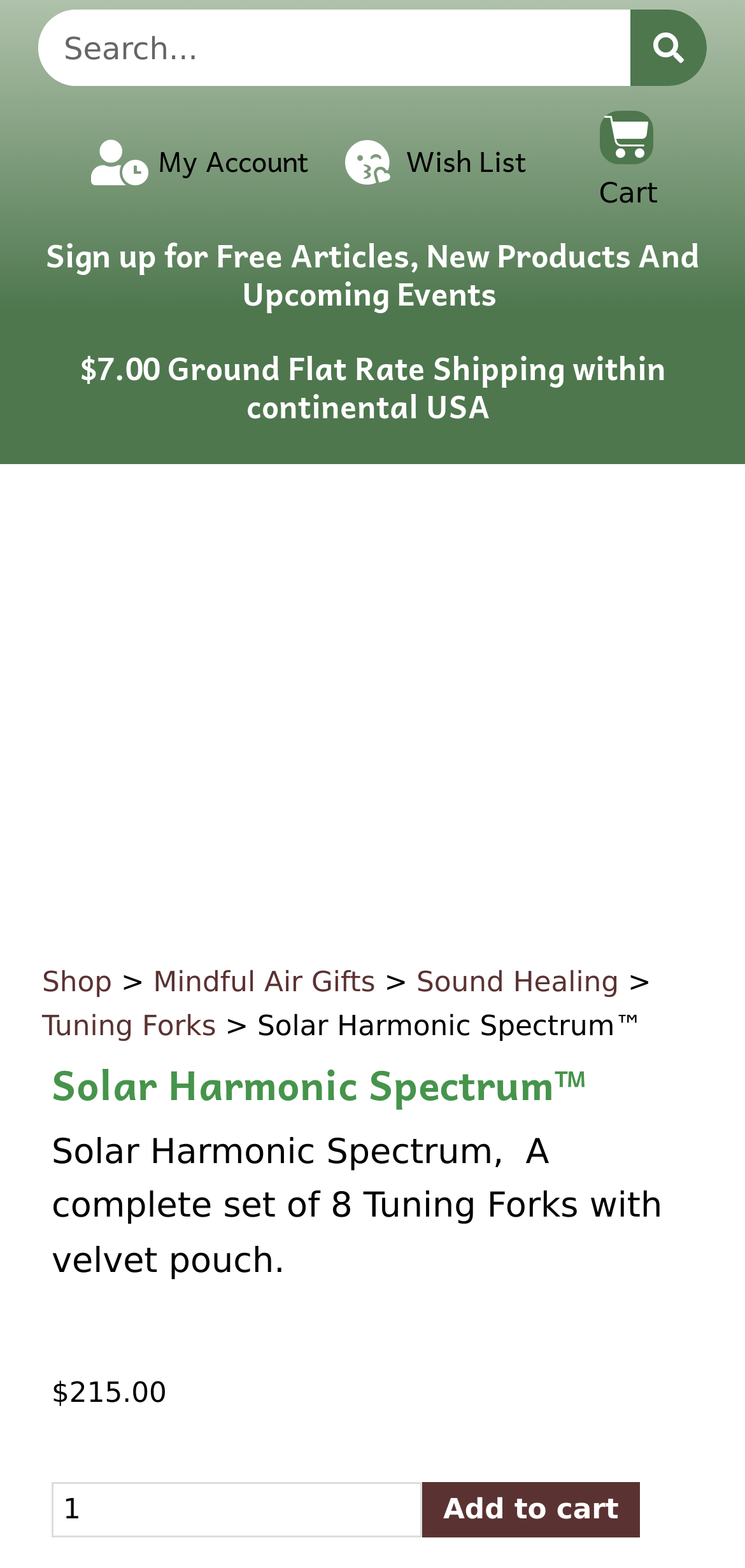Please provide the bounding box coordinates for the UI element as described: "Wish List". The coordinates must be four floats between 0 and 1, represented as [left, top, right, bottom].

[0.456, 0.084, 0.707, 0.122]